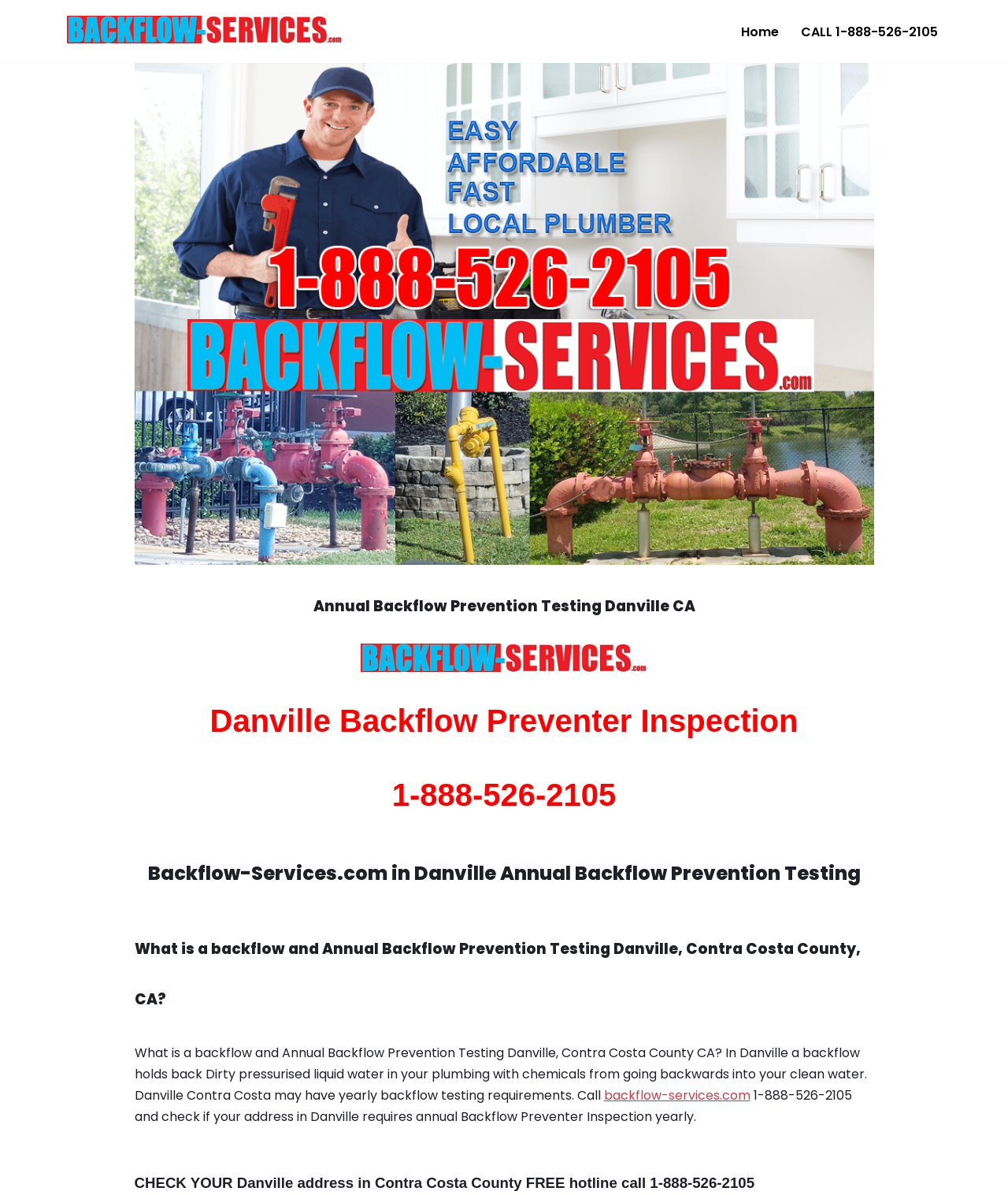What is a backflow in Danville?
Give a single word or phrase as your answer by examining the image.

Dirty pressurised liquid water